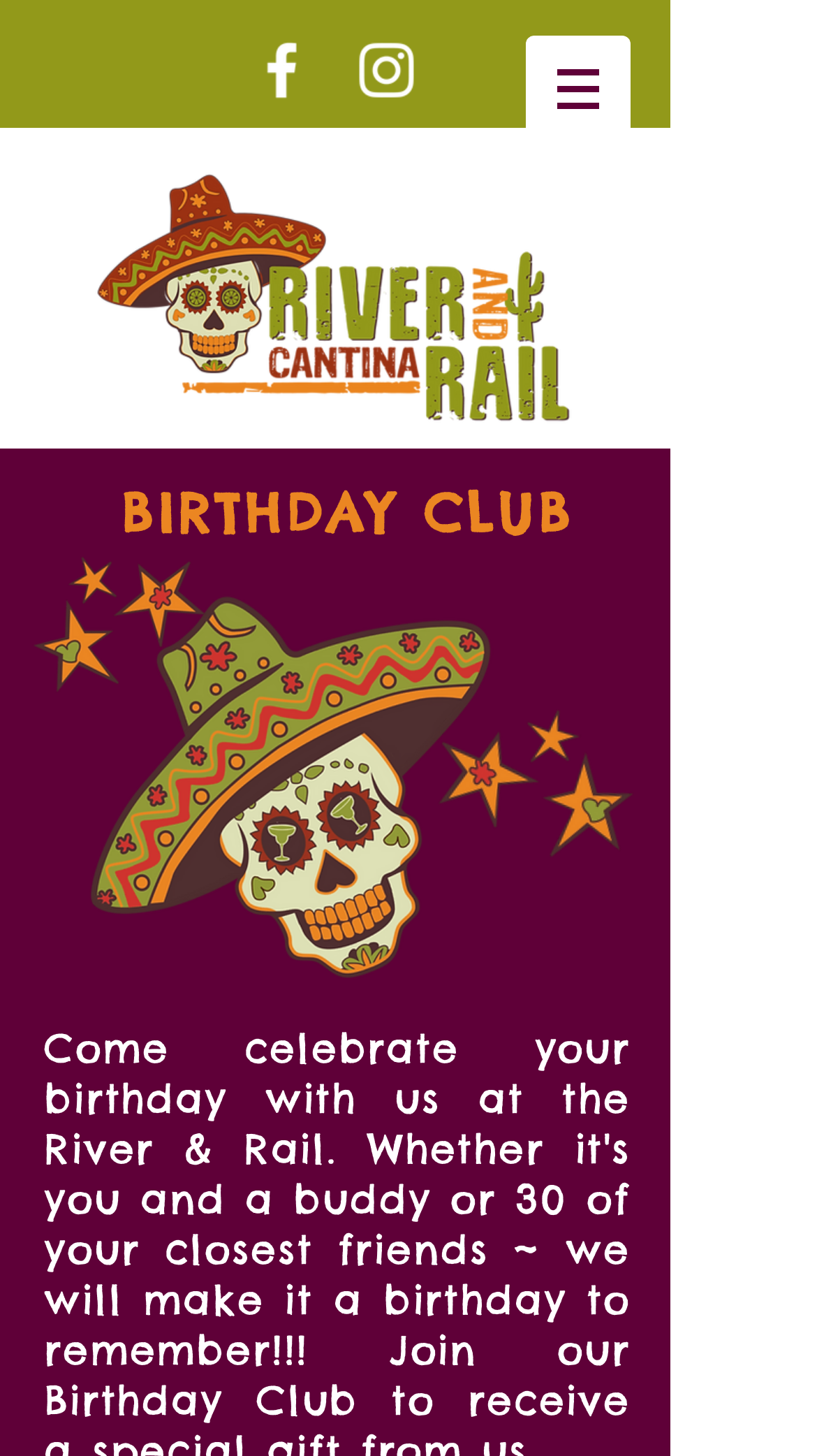Reply to the question with a single word or phrase:
What is the position of the navigation button?

Top-right